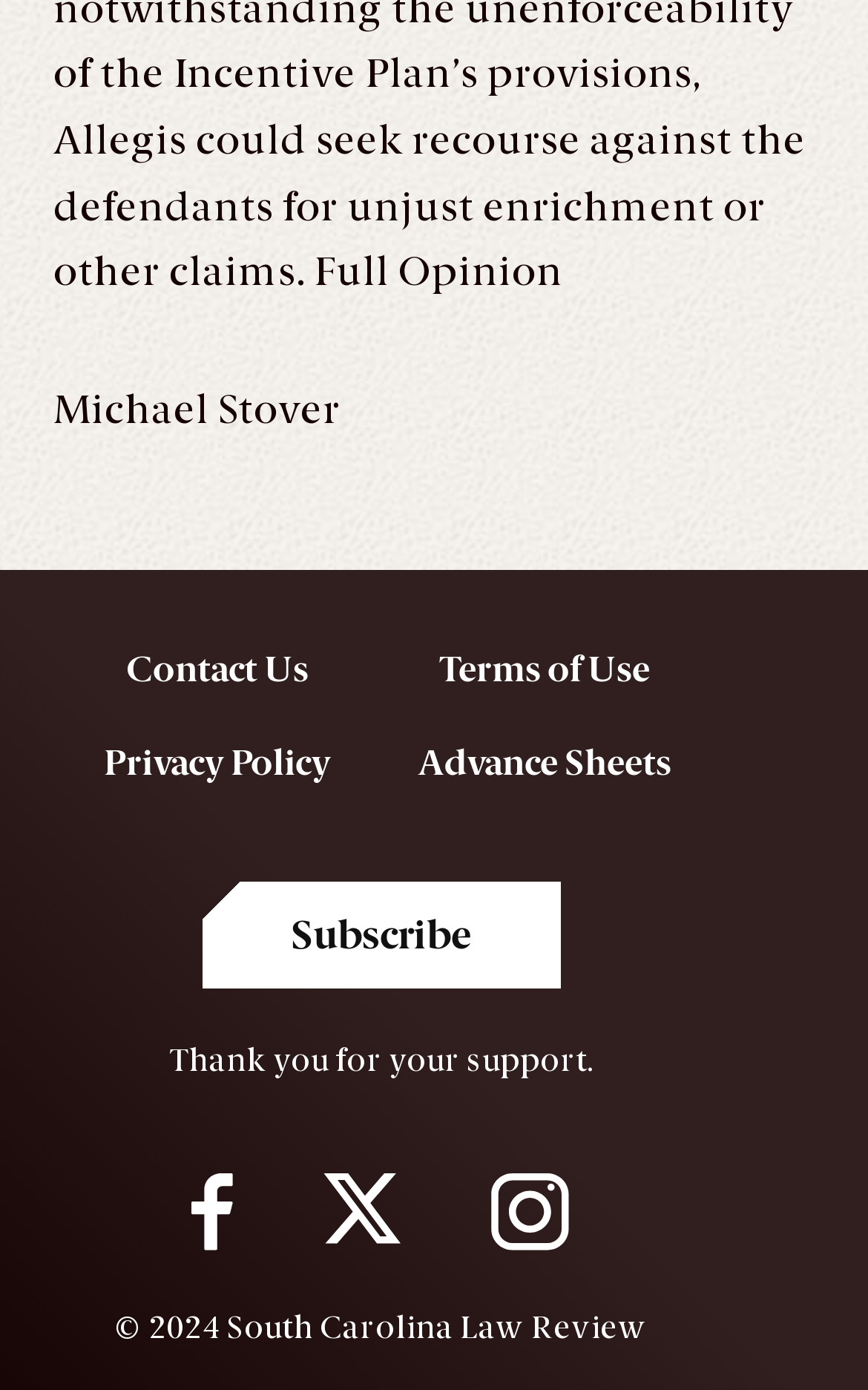Determine the bounding box for the HTML element described here: "Advance Sheets". The coordinates should be given as [left, top, right, bottom] with each number being a float between 0 and 1.

[0.481, 0.516, 0.773, 0.584]